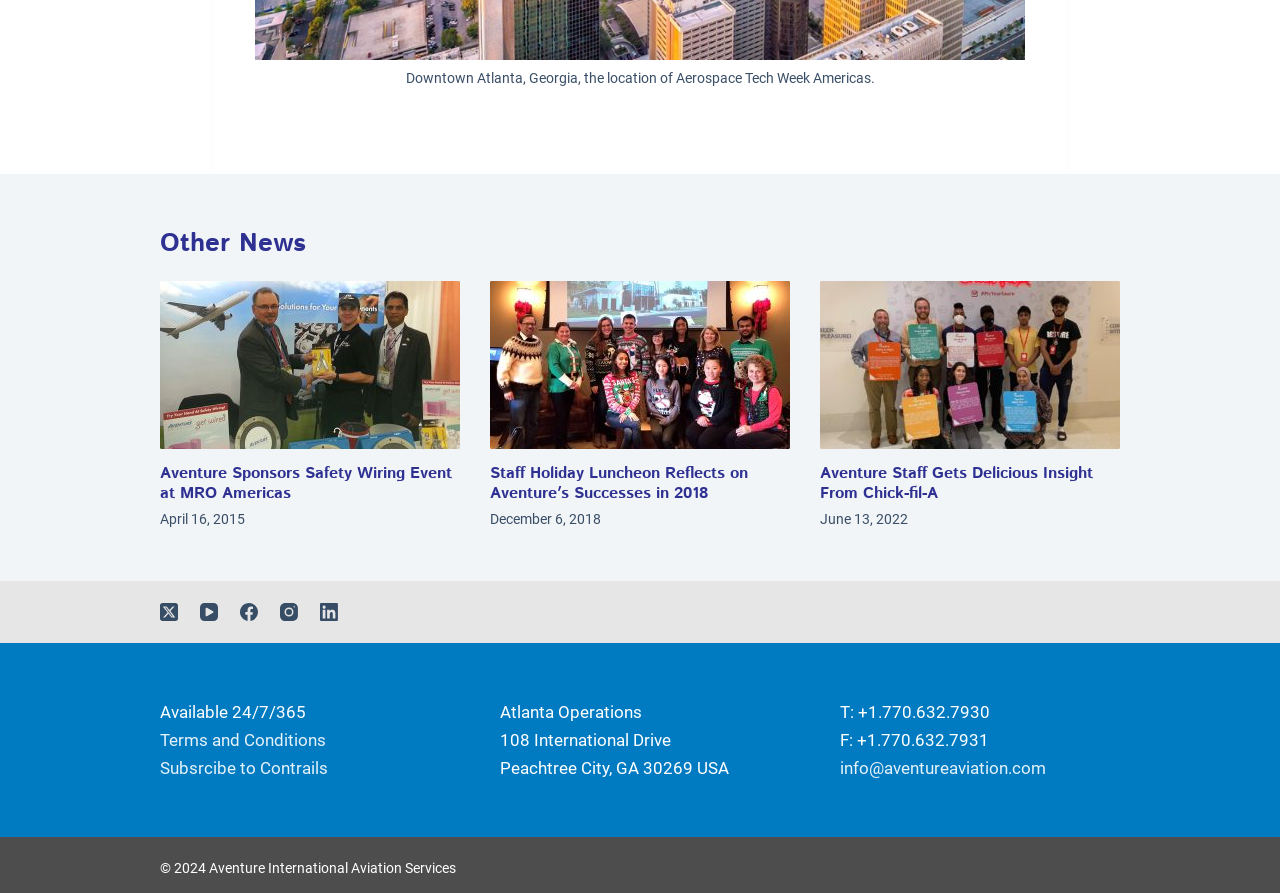Can you pinpoint the bounding box coordinates for the clickable element required for this instruction: "Send an email to info@aventureaviation.com"? The coordinates should be four float numbers between 0 and 1, i.e., [left, top, right, bottom].

[0.656, 0.849, 0.817, 0.871]